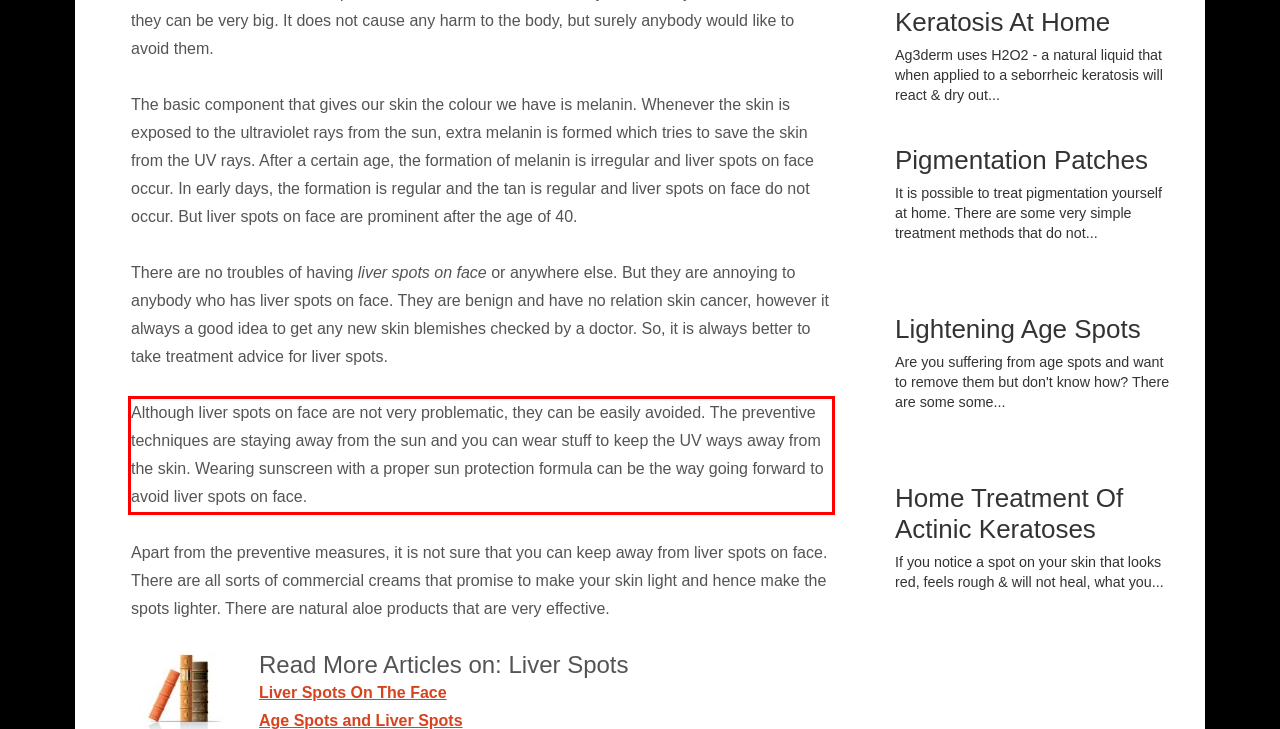Please analyze the screenshot of a webpage and extract the text content within the red bounding box using OCR.

Although liver spots on face are not very problematic, they can be easily avoided. The preventive techniques are staying away from the sun and you can wear stuff to keep the UV ways away from the skin. Wearing sunscreen with a proper sun protection formula can be the way going forward to avoid liver spots on face.